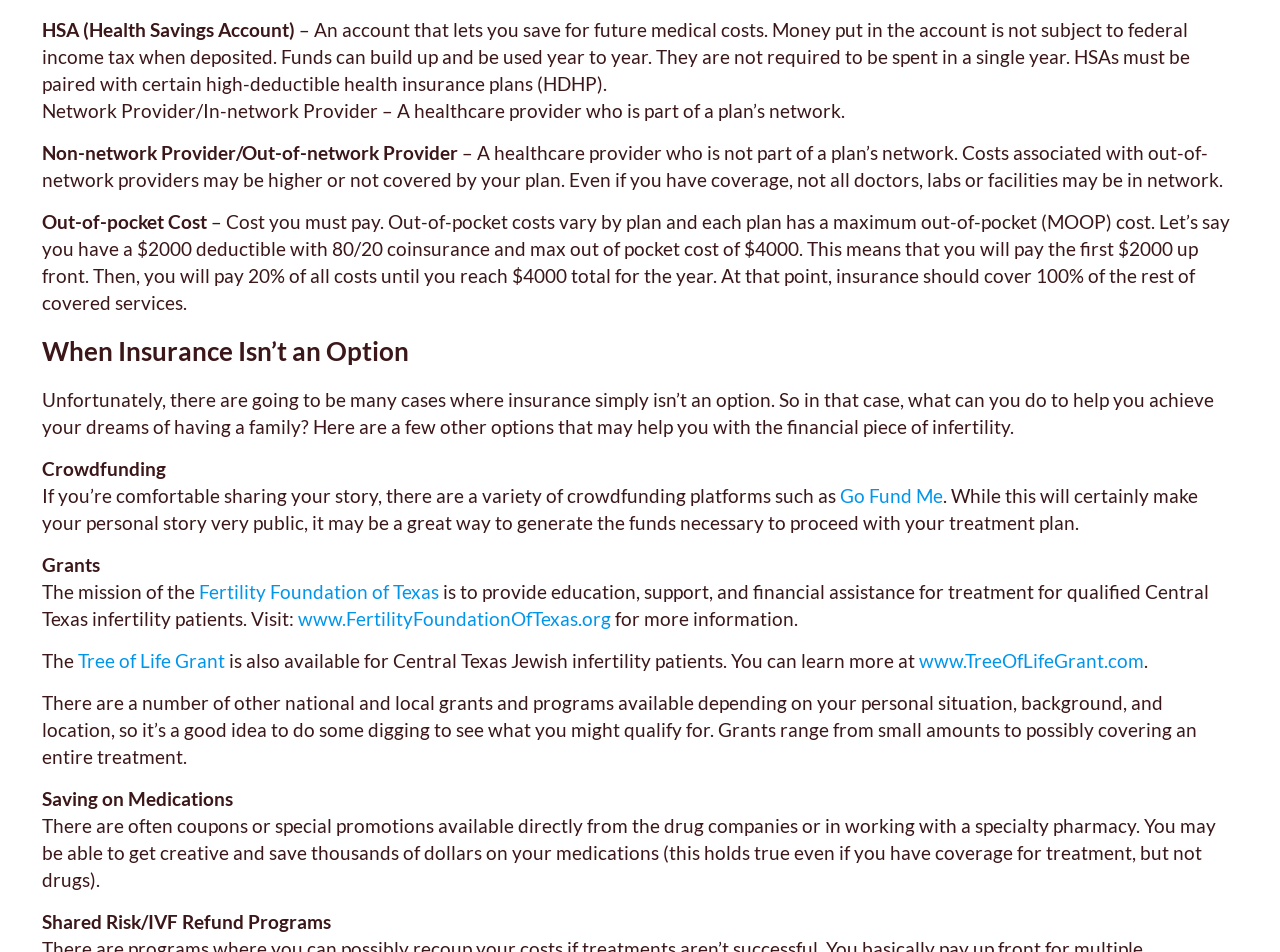From the details in the image, provide a thorough response to the question: What is HSA?

Based on the webpage, HSA is defined as 'an account that lets you save for future medical costs. Money put in the account is not subject to federal income tax when deposited. Funds can build up and be used year to year. They are not required to be spent in a single year. HSAs must be paired with certain high-deductible health insurance plans (HDHP).' This definition is provided in the second StaticText element on the webpage.